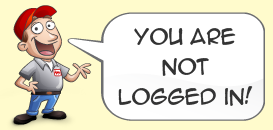Please provide a comprehensive answer to the question below using the information from the image: What is the purpose of the speech bubble?

The speech bubble in the image contains the text 'YOU ARE NOT LOGGED IN!', which serves as a playful reminder to users to log in to the platform, suggesting that access to certain features or content may be limited unless they do so.